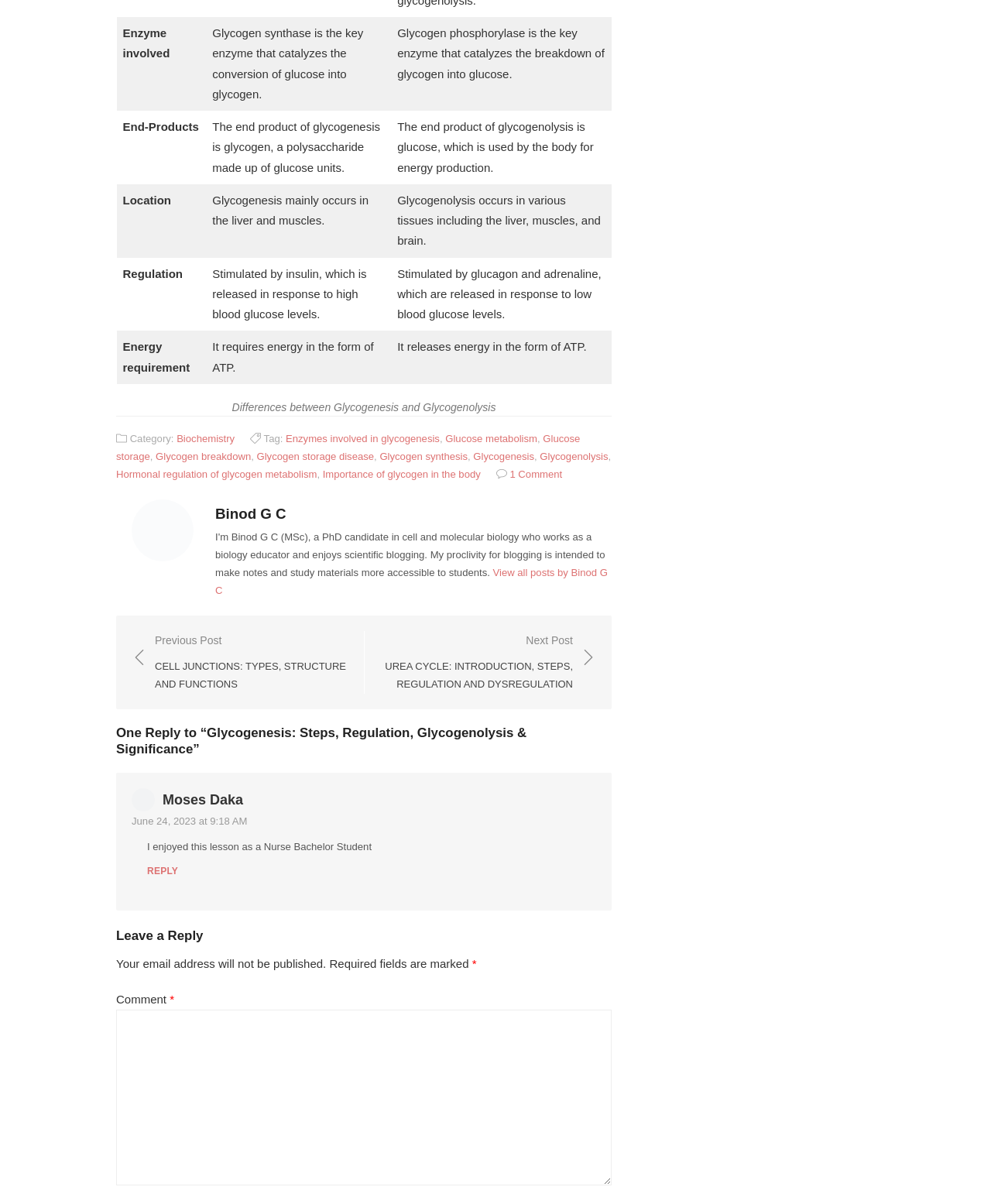Please find the bounding box coordinates of the section that needs to be clicked to achieve this instruction: "Click on the link 'View all posts by Binod G C'".

[0.217, 0.471, 0.613, 0.495]